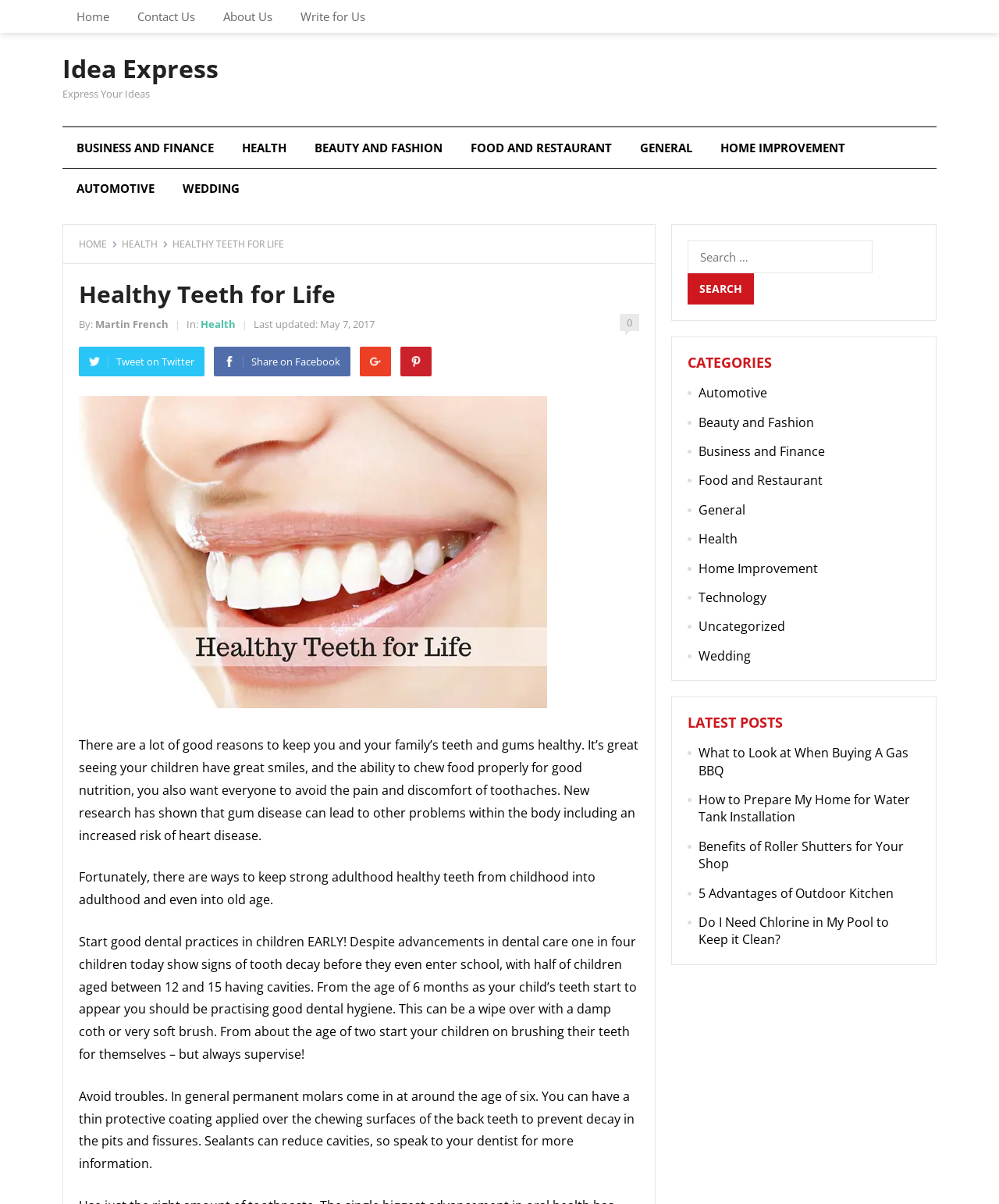What can be applied to prevent decay in the pits and fissures of back teeth?
Please ensure your answer is as detailed and informative as possible.

The webpage suggests that a thin protective coating, also known as sealants, can be applied to the chewing surfaces of back teeth to prevent decay in the pits and fissures. This is a preventive measure that can help reduce cavities.